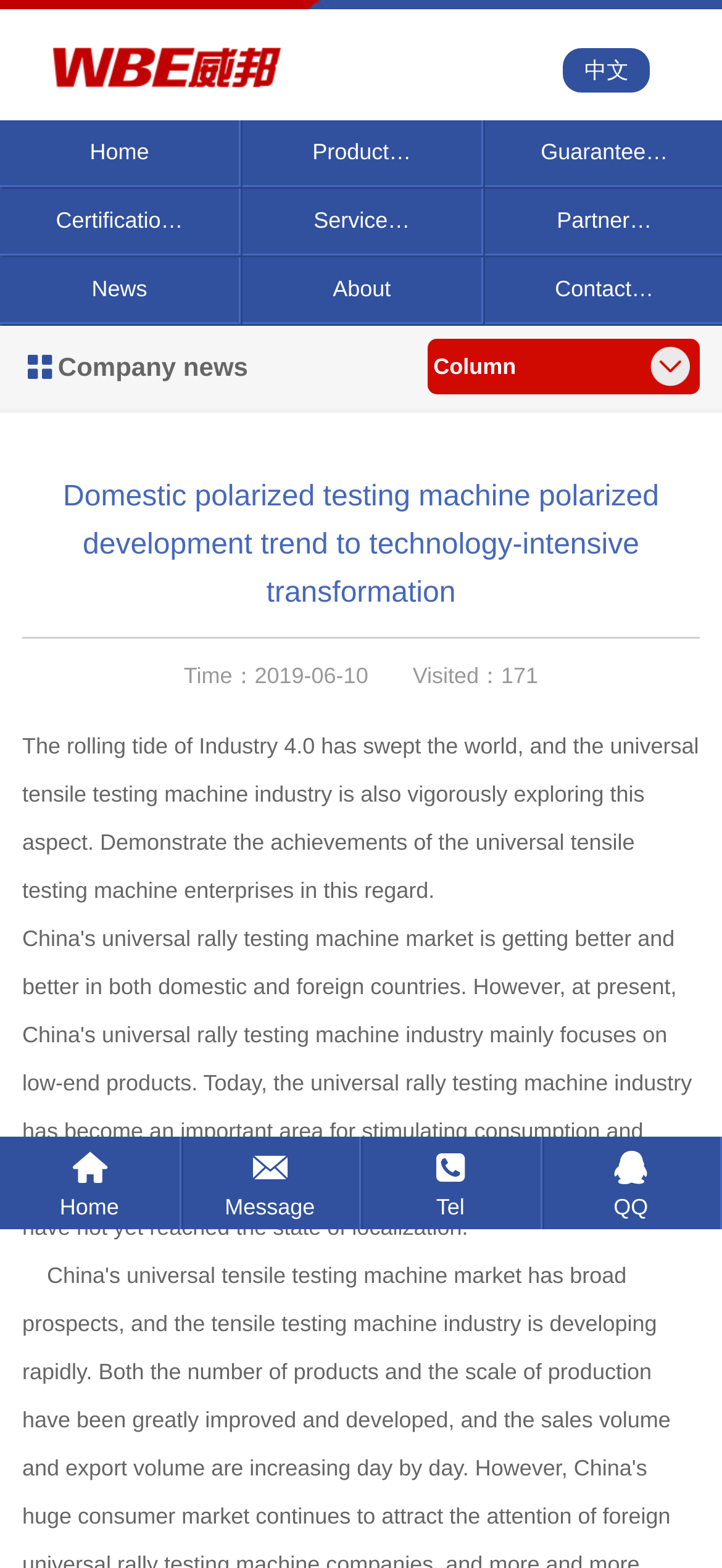Find the bounding box coordinates of the clickable region needed to perform the following instruction: "explore Latest Releases". The coordinates should be provided as four float numbers between 0 and 1, i.e., [left, top, right, bottom].

None